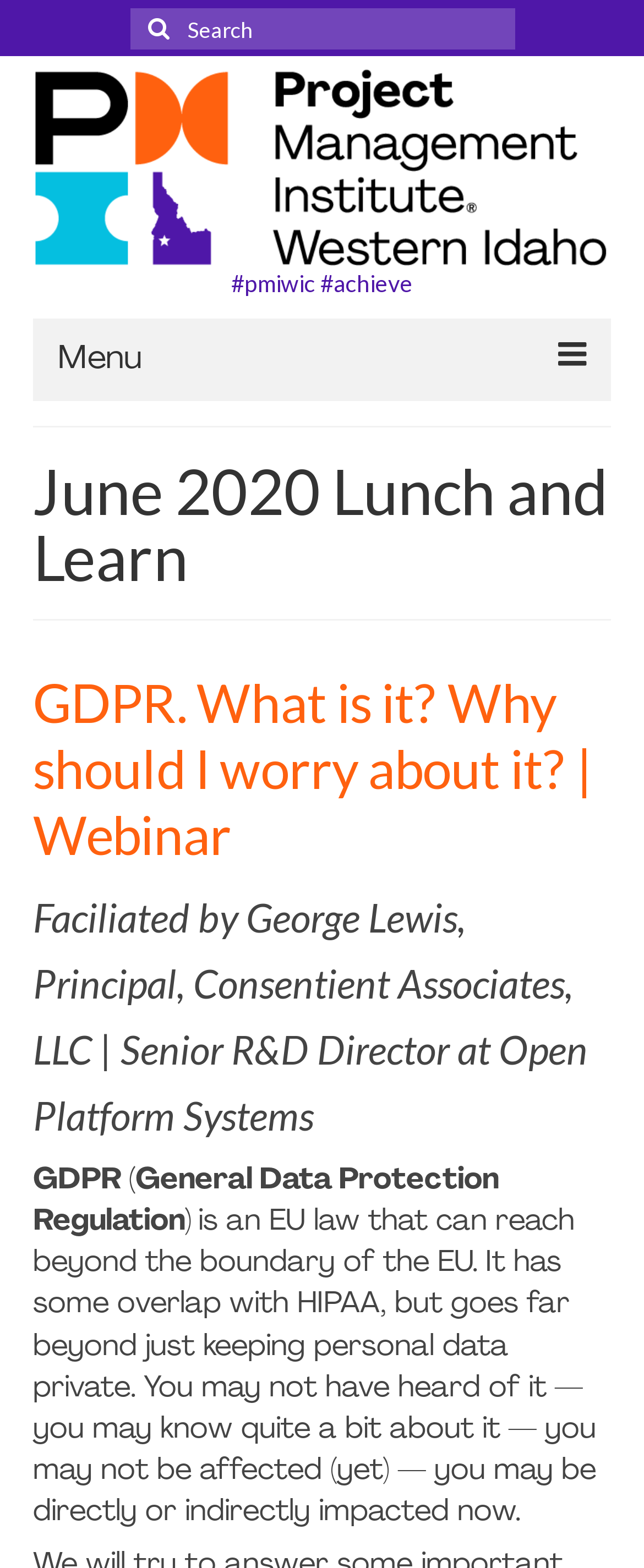Summarize the webpage with a detailed and informative caption.

The webpage appears to be an event page for a lunch and learn session organized by the PMI Western Idaho Chapter. At the top, there is a search bar with a magnifying glass icon and a placeholder text "Search for:". Below the search bar, there is a logo of the PMI Western Idaho Chapter, which is also a link to the chapter's homepage.

On the left side of the page, there is a menu with several links, including "About Us", "Home", "Become a Member", "Member Benefits", "Sponsorships", "Events", "Events Archive", "Volunteer!", "Stay Current", and "Earn and Report PDUs". Each link is marked with a bullet point.

The main content of the page is about the lunch and learn session, which is a webinar on GDPR (General Data Protection Regulation) facilitated by George Lewis. The title of the webinar is "GDPR. What is it? Why should I worry about it?". Below the title, there is a brief description of GDPR, explaining that it is an EU law that goes beyond keeping personal data private and may affect individuals or organizations directly or indirectly.

There are no images on the page except for the logo of the PMI Western Idaho Chapter. The overall layout is organized, with clear headings and concise text.